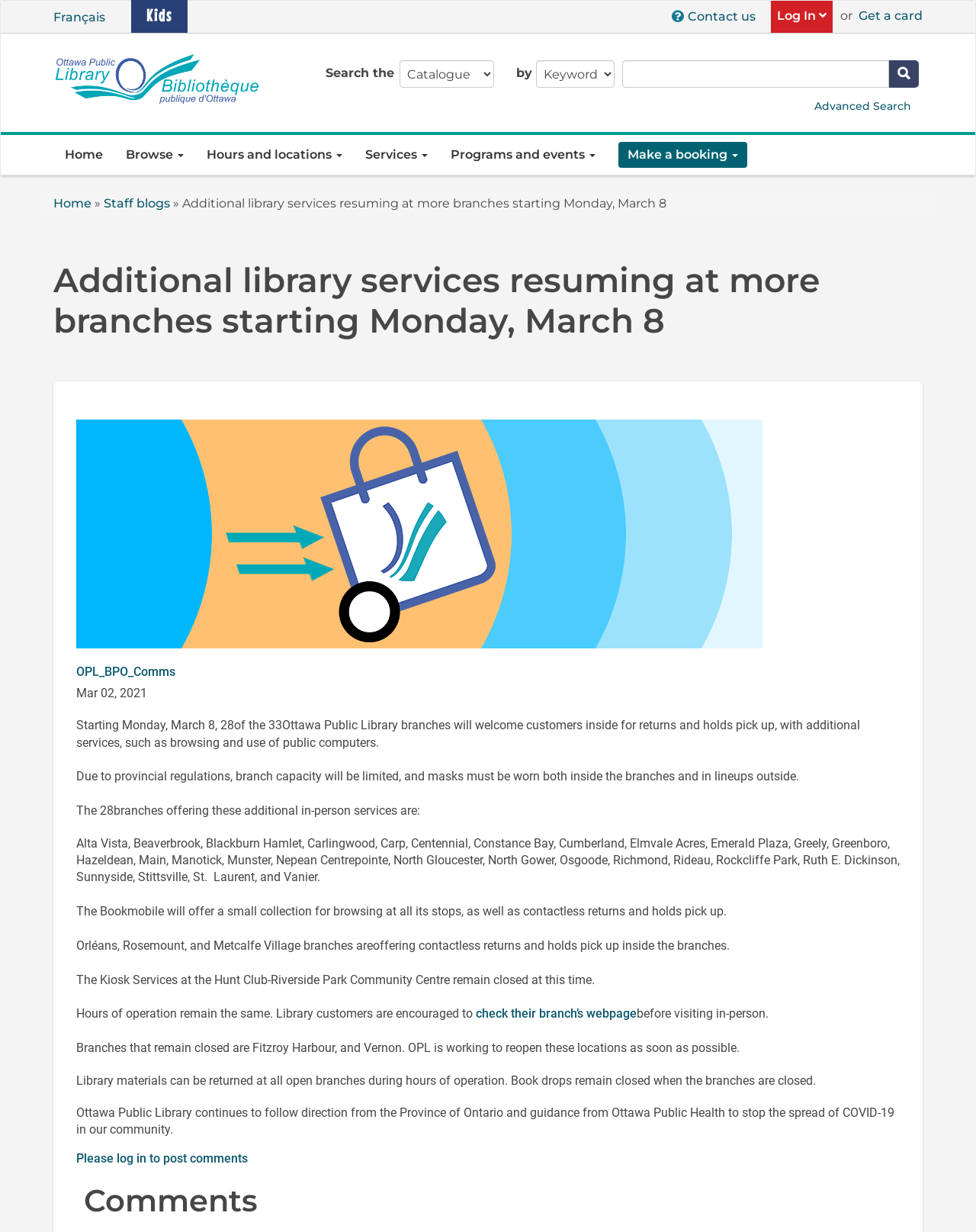Calculate the bounding box coordinates of the UI element given the description: "Kids".

[0.15, 0.004, 0.177, 0.02]